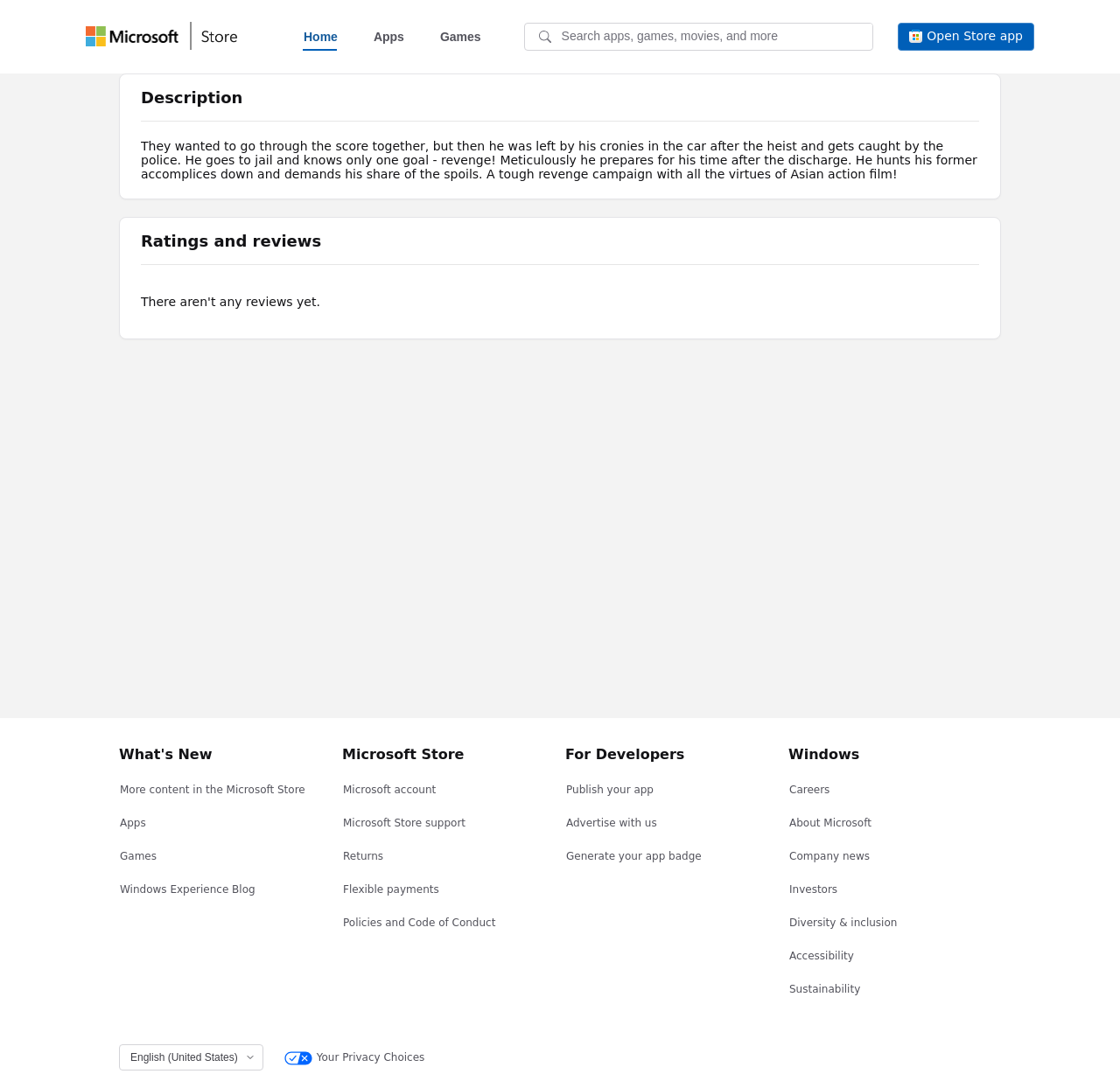Answer the question with a single word or phrase: 
What type of content is available in the Microsoft Store?

Apps and Games